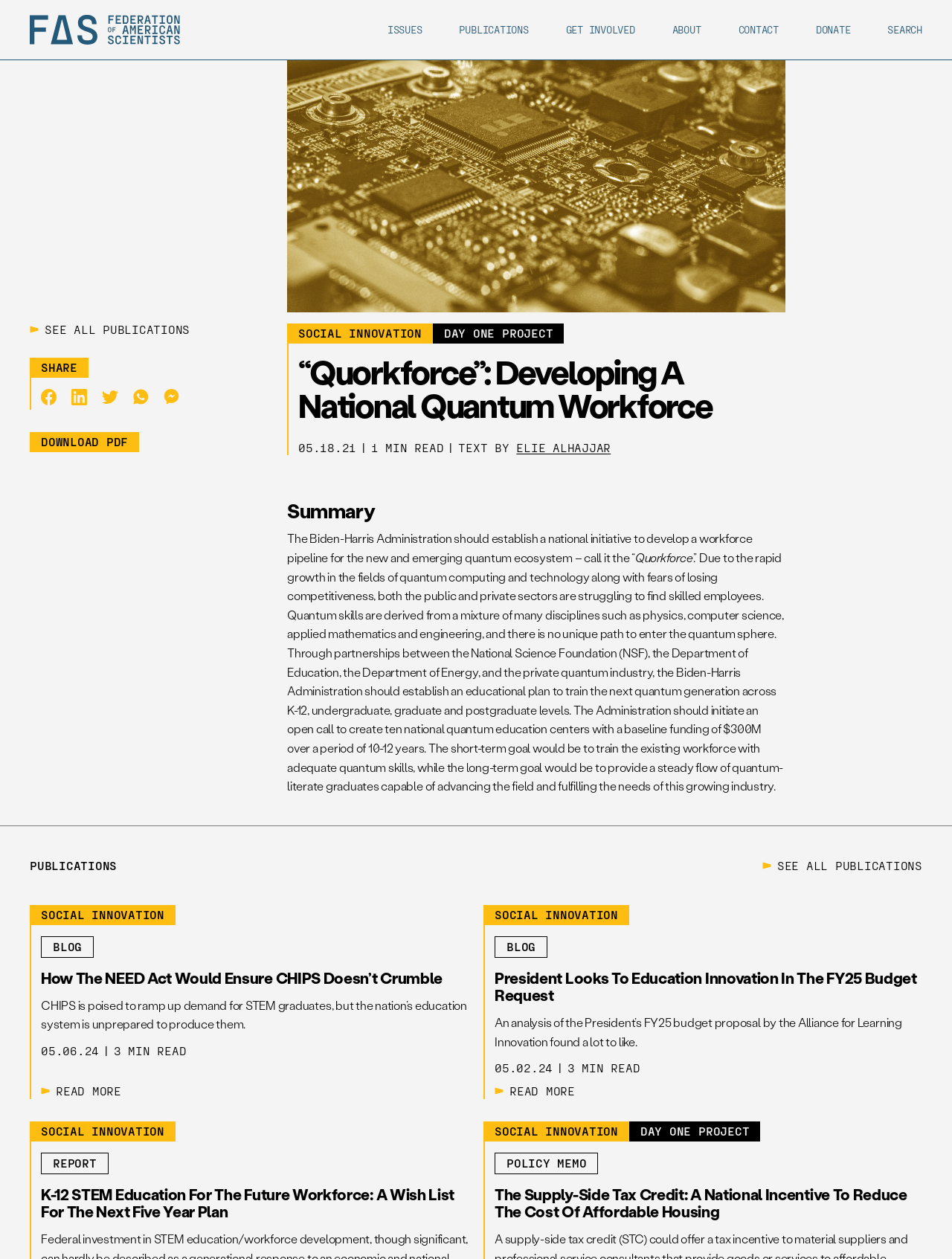What is the topic of the 'SOCIAL INNOVATION BLOG' section?
We need a detailed and exhaustive answer to the question. Please elaborate.

The question asks for the topic of the 'SOCIAL INNOVATION BLOG' section. By examining the links in this section, we can see that they are related to education and STEM graduates, such as the NEED Act and the President's FY25 budget proposal.